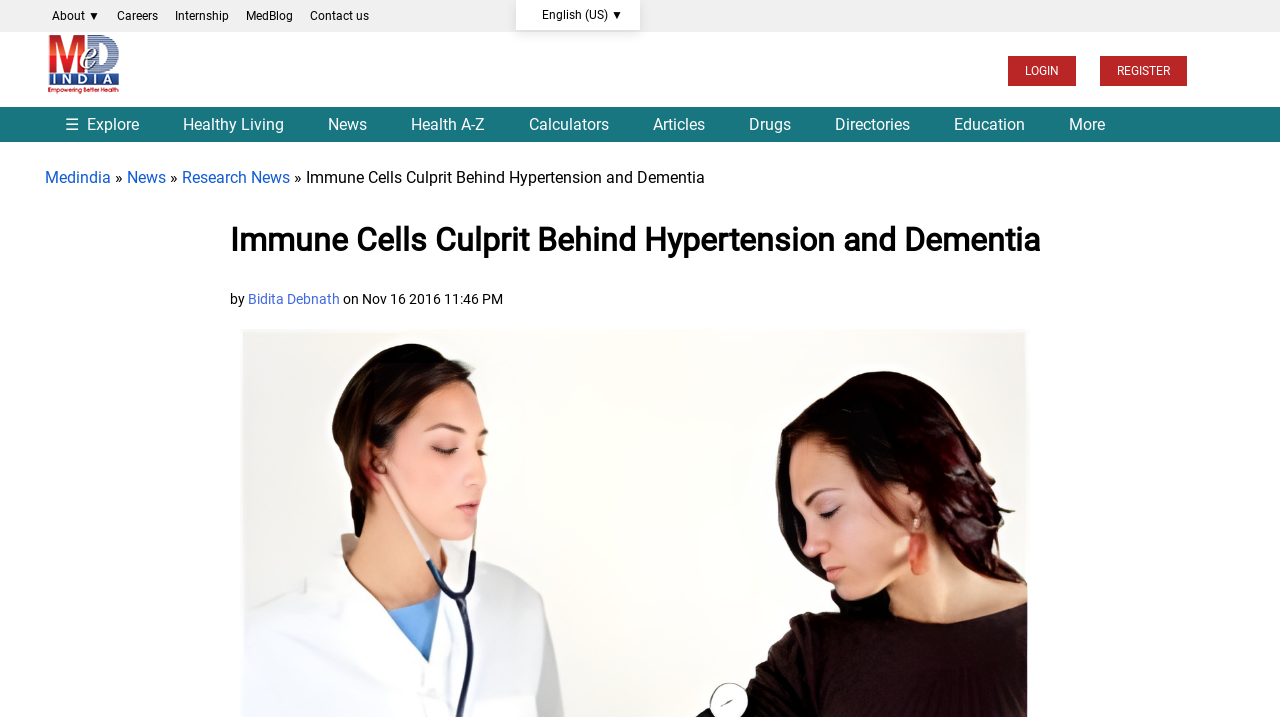Determine the bounding box coordinates for the area that needs to be clicked to fulfill this task: "Login to the website". The coordinates must be given as four float numbers between 0 and 1, i.e., [left, top, right, bottom].

[0.787, 0.079, 0.84, 0.12]